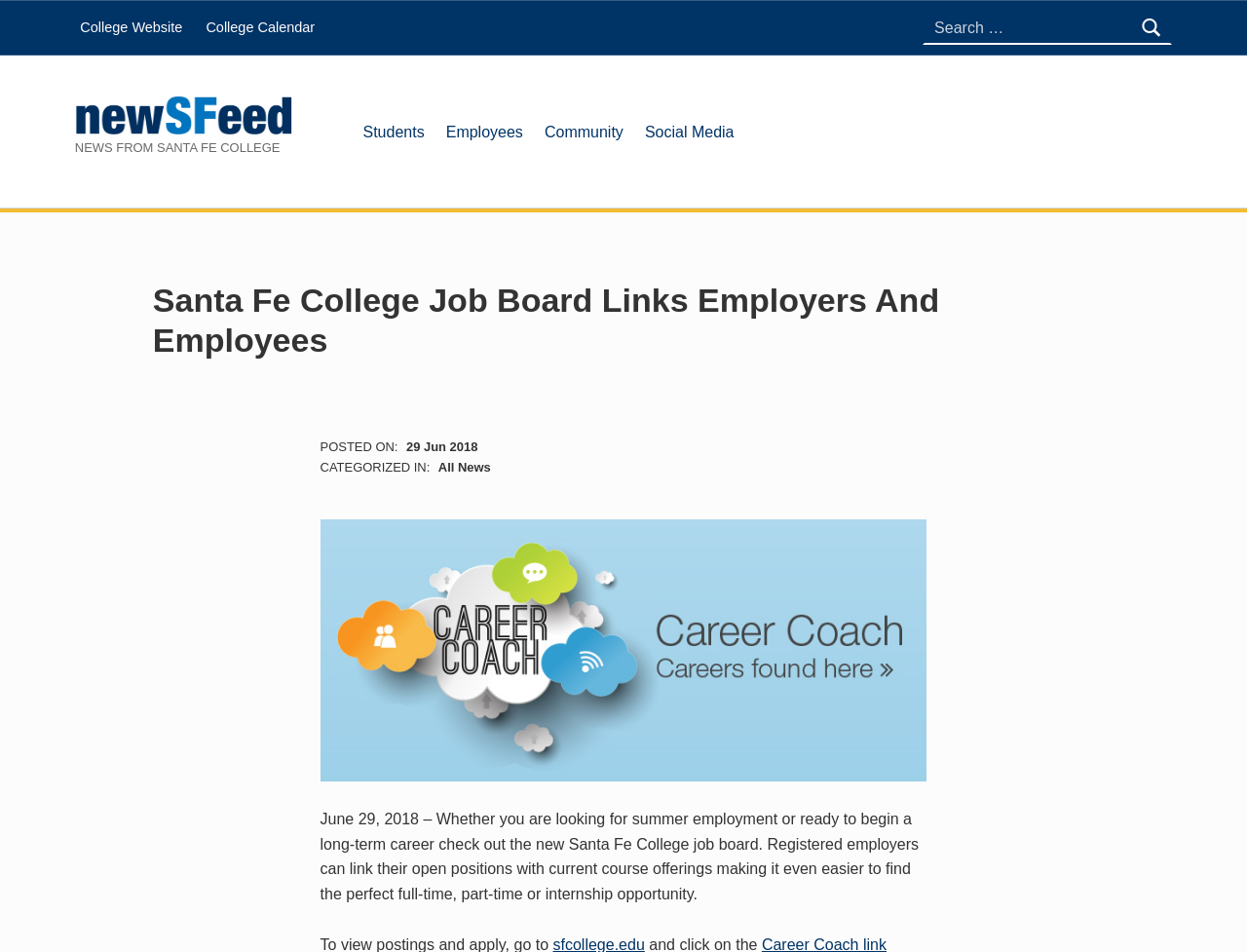Pinpoint the bounding box coordinates of the element you need to click to execute the following instruction: "Explore the job board". The bounding box should be represented by four float numbers between 0 and 1, in the format [left, top, right, bottom].

[0.257, 0.545, 0.743, 0.821]